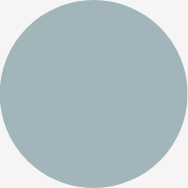Give a concise answer using one word or a phrase to the following question:
What is the purpose of the image in the context of the section?

Promoting mental well-being